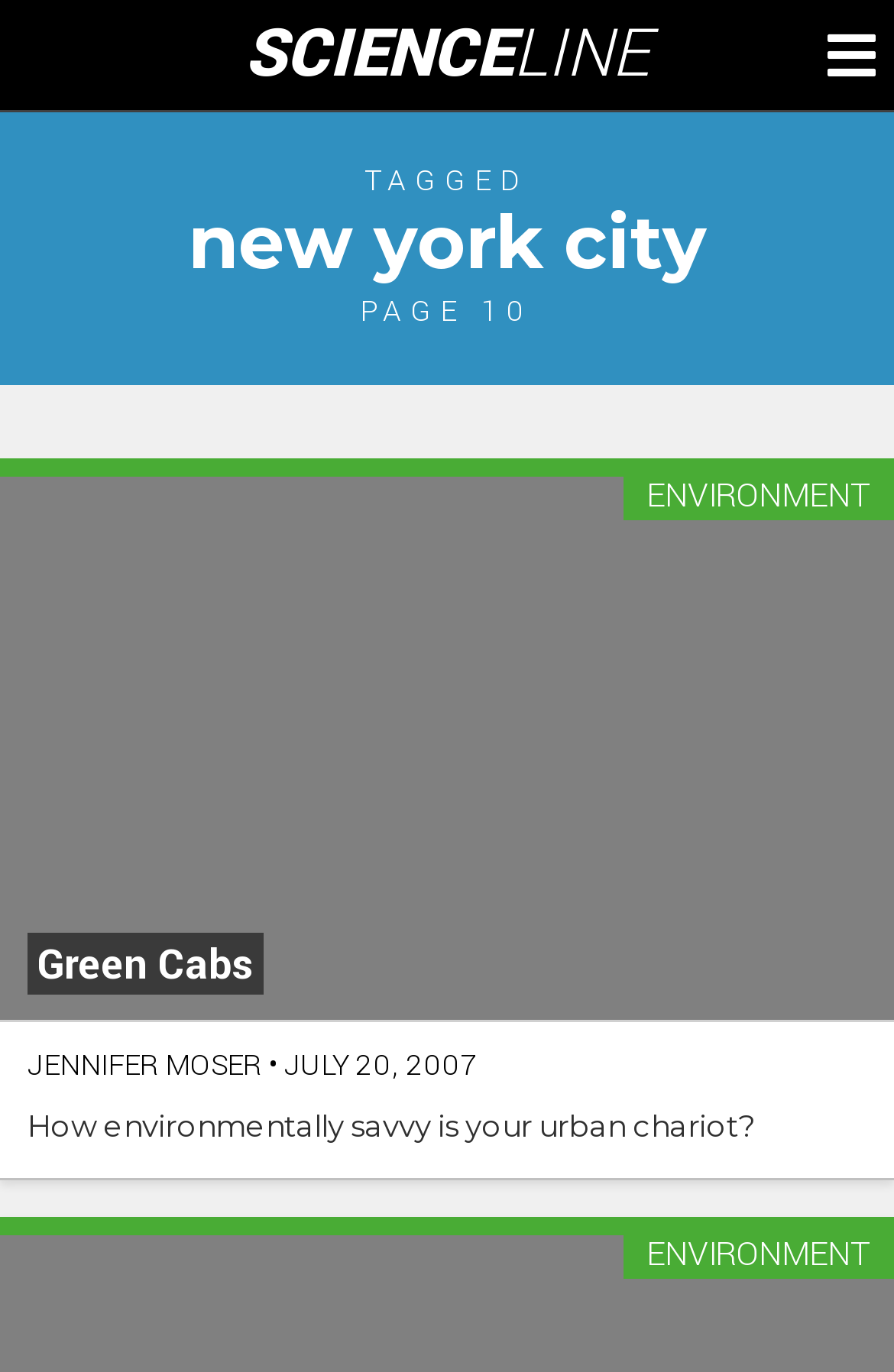Analyze the image and deliver a detailed answer to the question: What is the topic of the webpage?

The topic of the webpage is 'New York City' as indicated by the heading 'new york city' on the webpage.